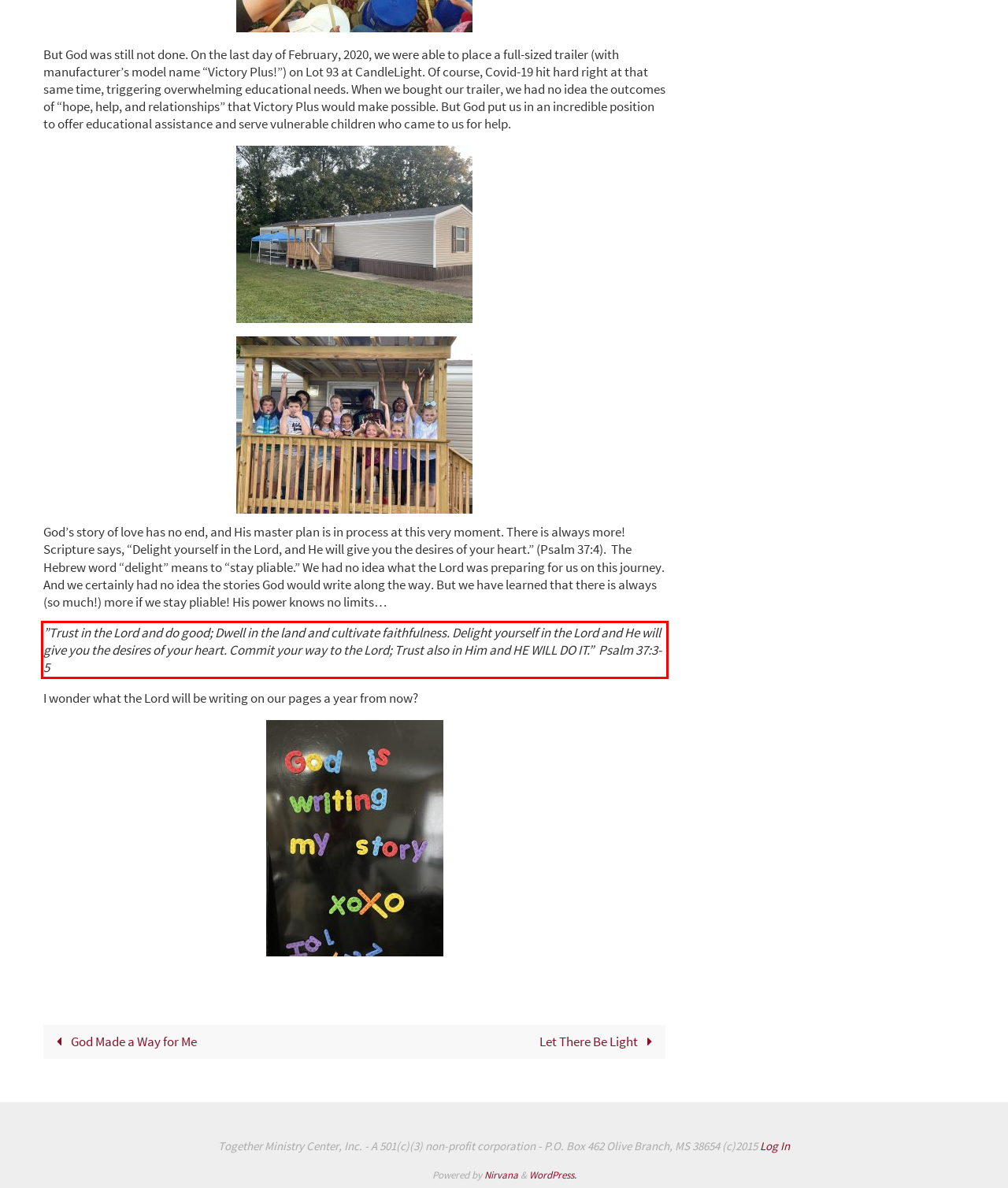Please use OCR to extract the text content from the red bounding box in the provided webpage screenshot.

”Trust in the Lord and do good; Dwell in the land and cultivate faithfulness. Delight yourself in the Lord and He will give you the desires of your heart. Commit your way to the Lord; Trust also in Him and HE WILL DO IT.” Psalm 37:3-5